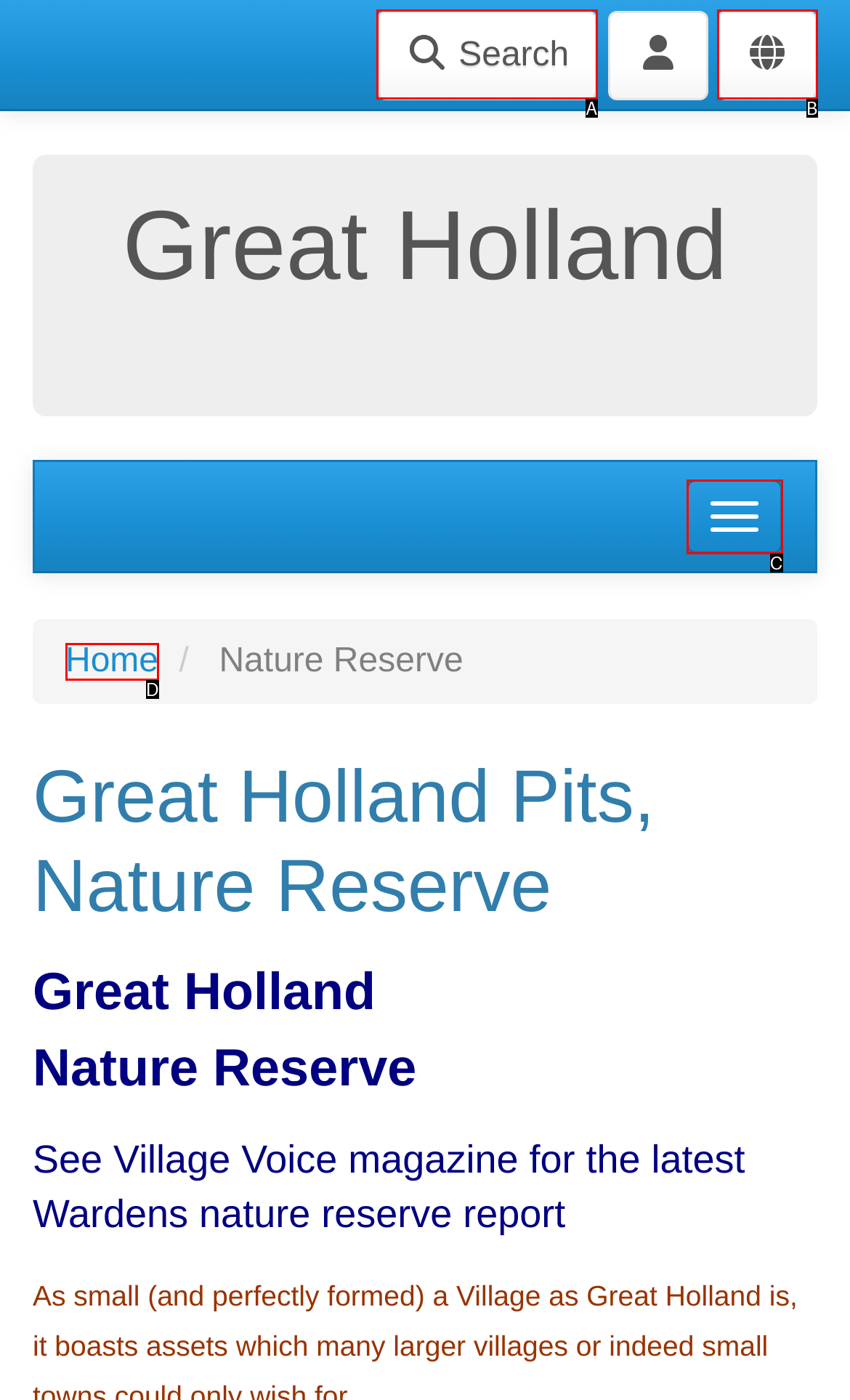Match the HTML element to the description: Site membership menu. Respond with the letter of the correct option directly.

B